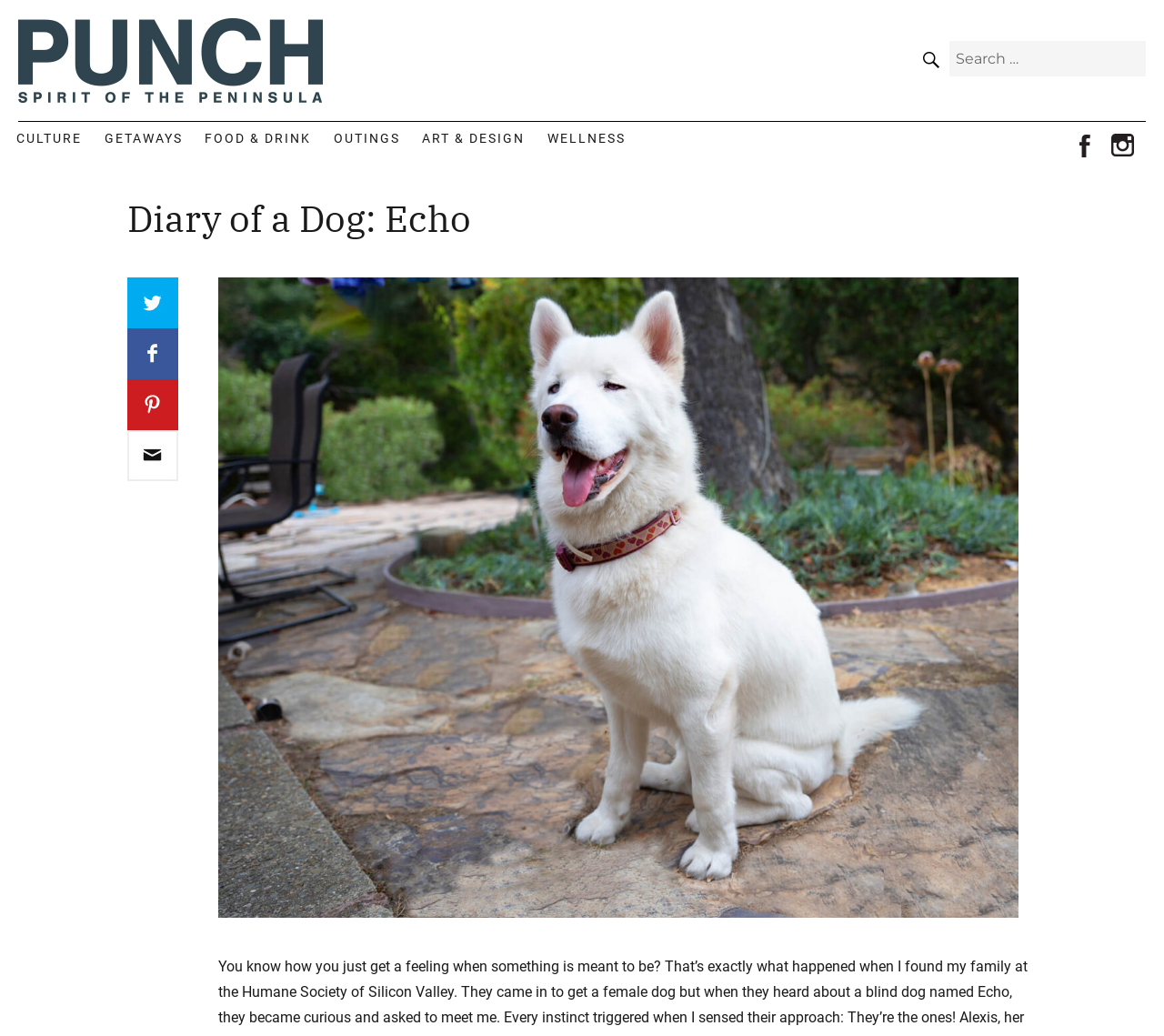How many images are there in the header section?
Using the image as a reference, answer with just one word or a short phrase.

4